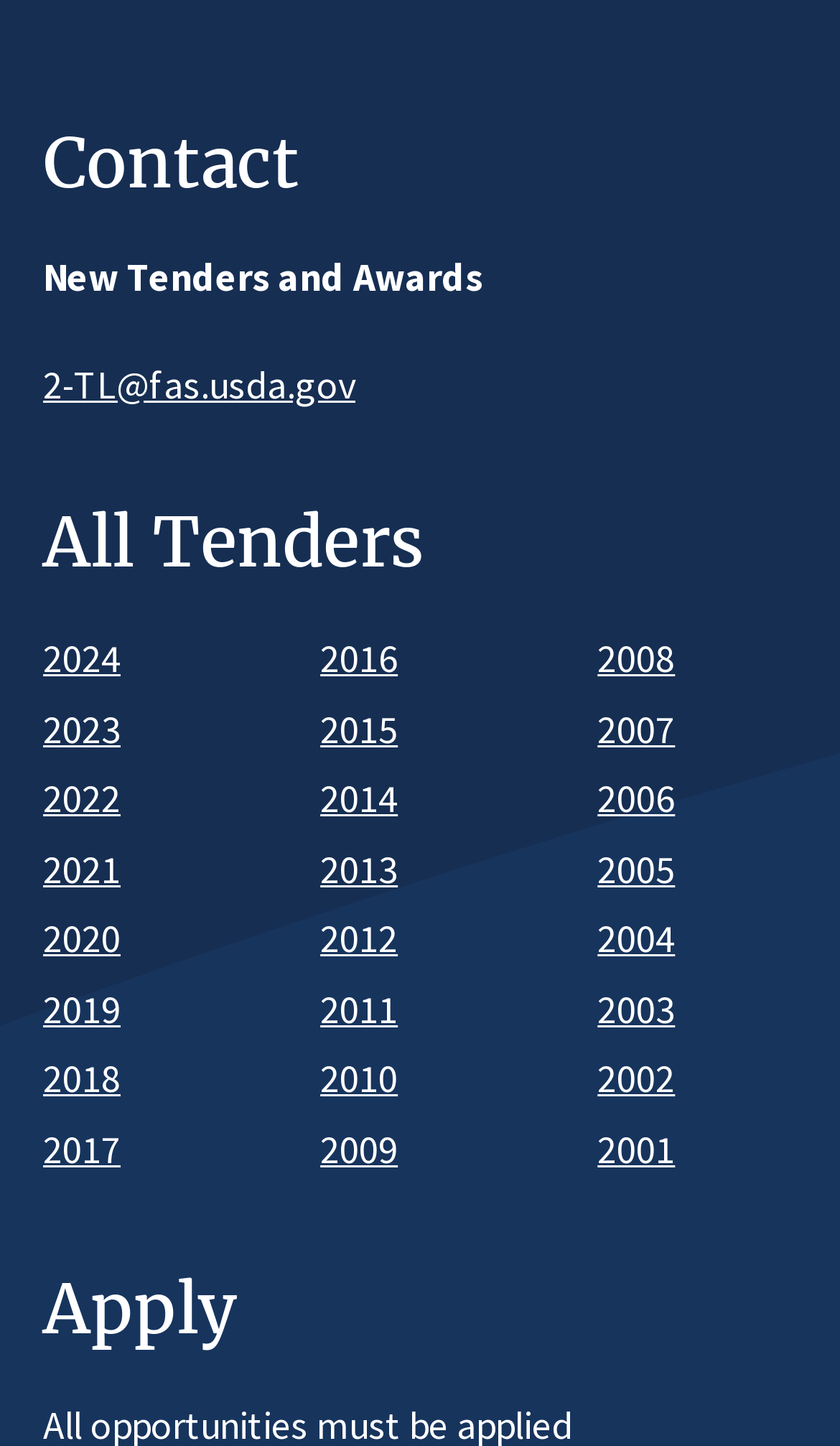What is the section below 'New Tenders and Awards'?
Please use the image to deliver a detailed and complete answer.

The section below 'New Tenders and Awards' is 'All Tenders', which is a heading that lists various years of tenders.